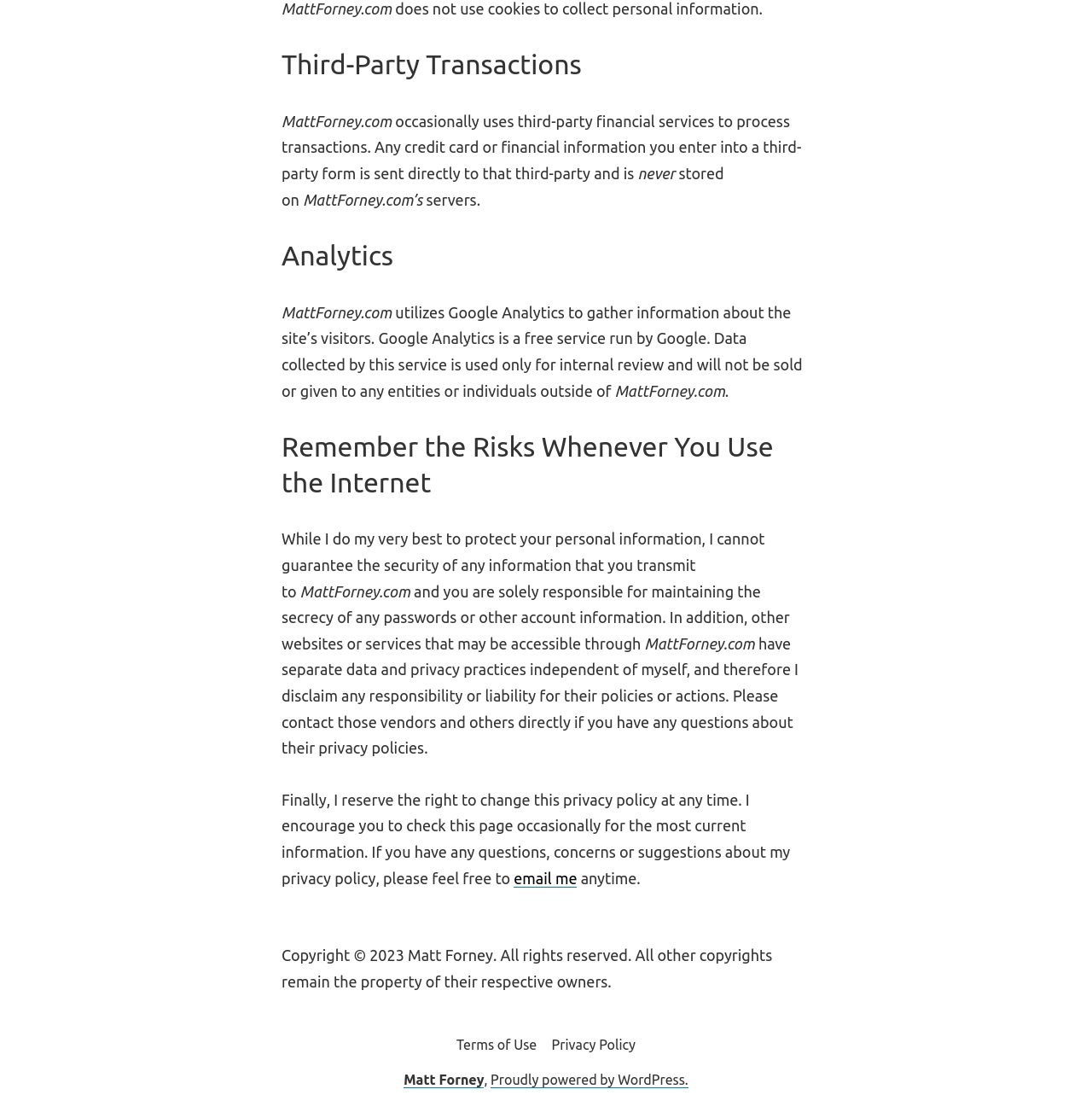How often should users check the privacy policy?
Deliver a detailed and extensive answer to the question.

The website encourages users to check the privacy policy page occasionally for the most current information, as the policy may be changed at any time.